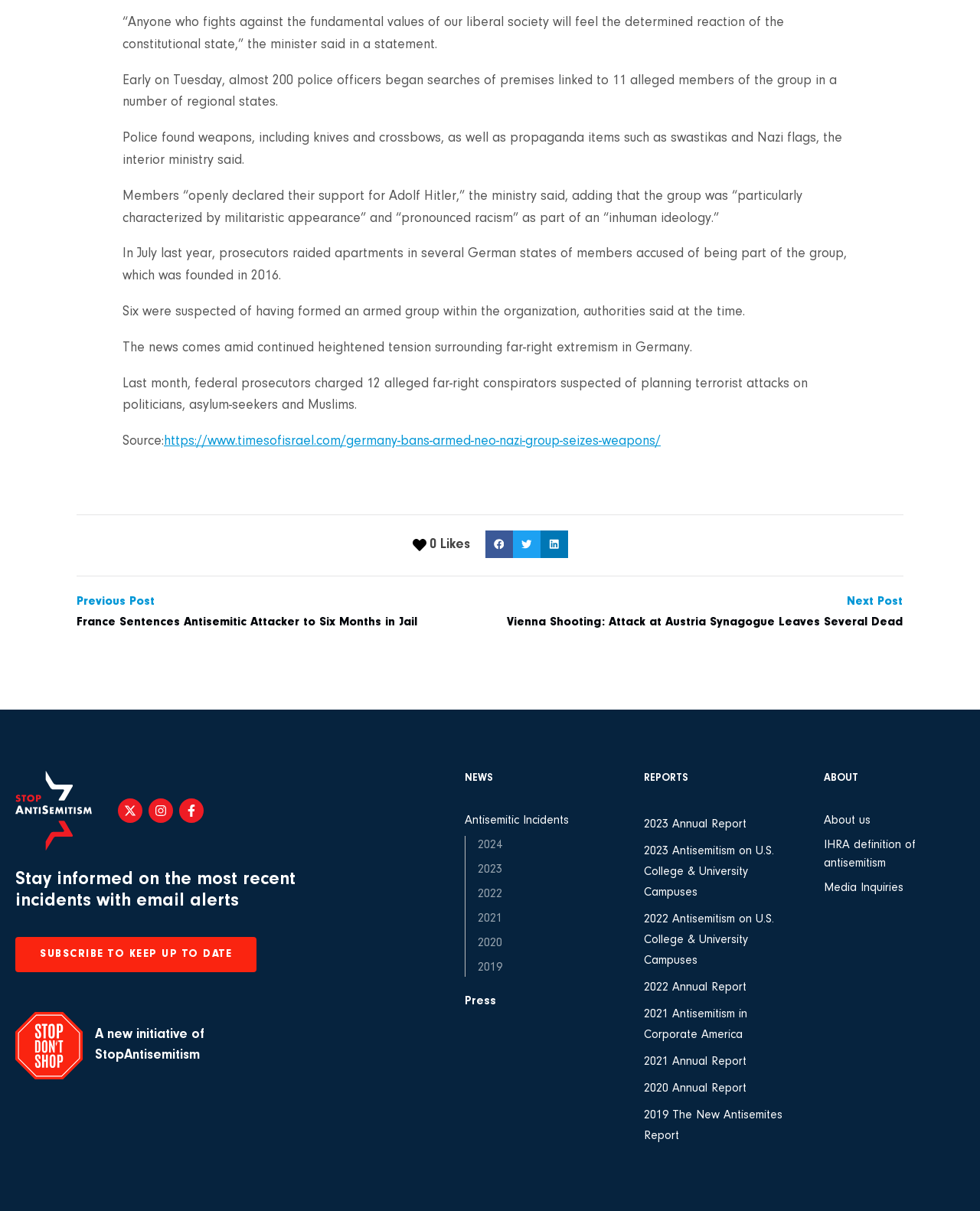Determine the bounding box coordinates of the element's region needed to click to follow the instruction: "Learn about us". Provide these coordinates as four float numbers between 0 and 1, formatted as [left, top, right, bottom].

[0.84, 0.67, 0.984, 0.685]